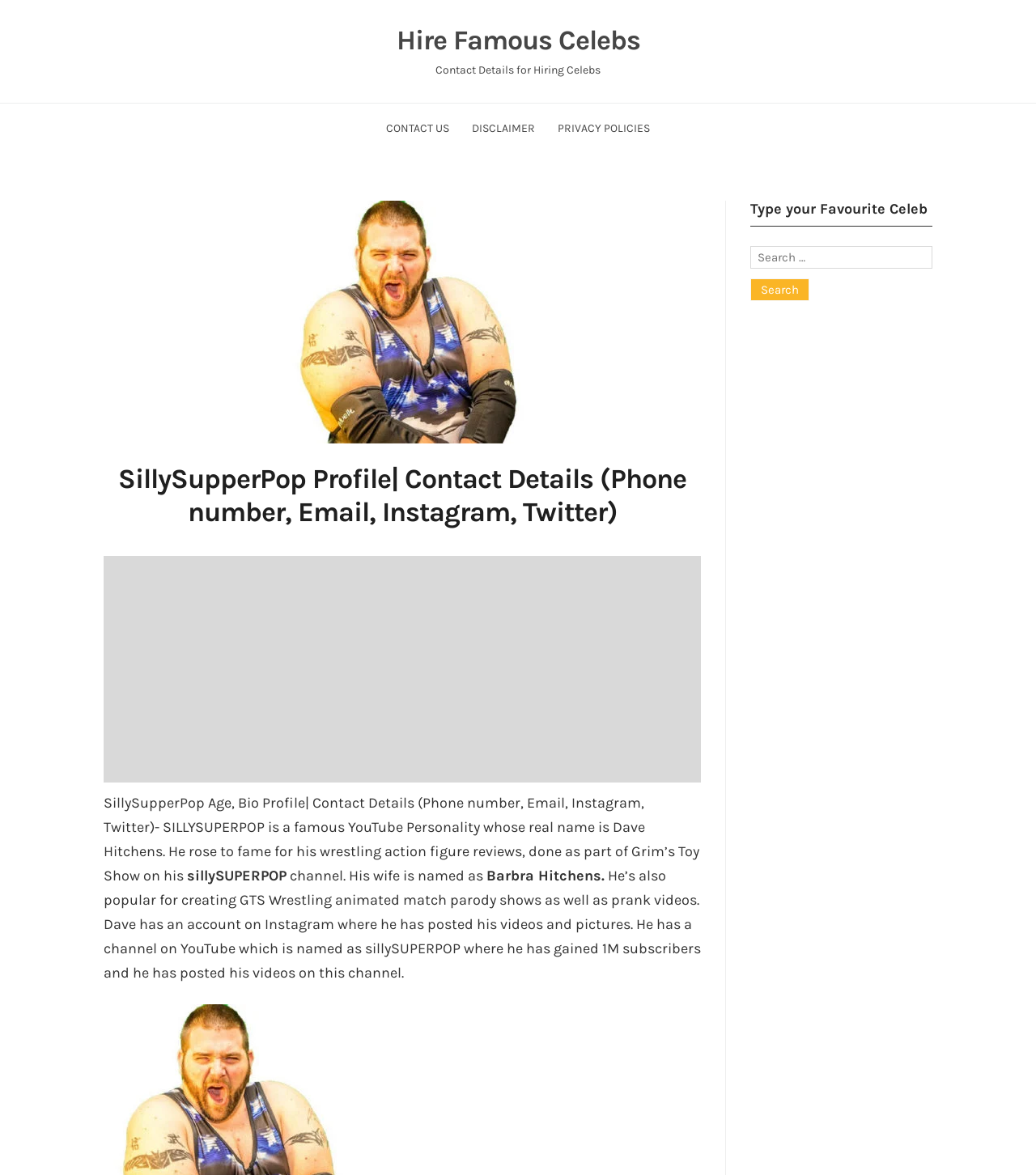How many subscribers does SillySupperPop have on YouTube?
Using the image provided, answer with just one word or phrase.

1M